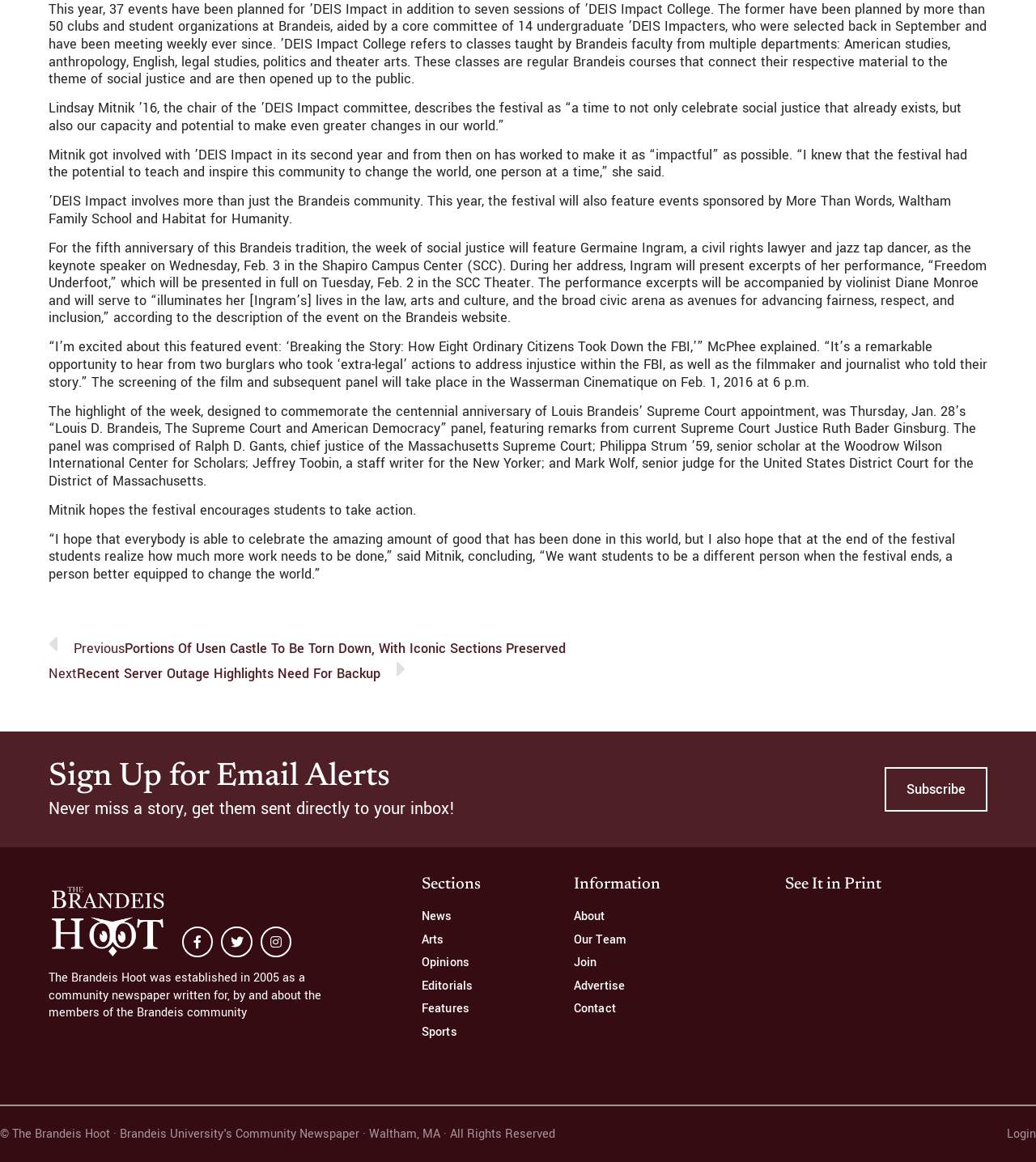Identify the bounding box of the UI element that matches this description: "Our Team".

[0.554, 0.803, 0.703, 0.815]